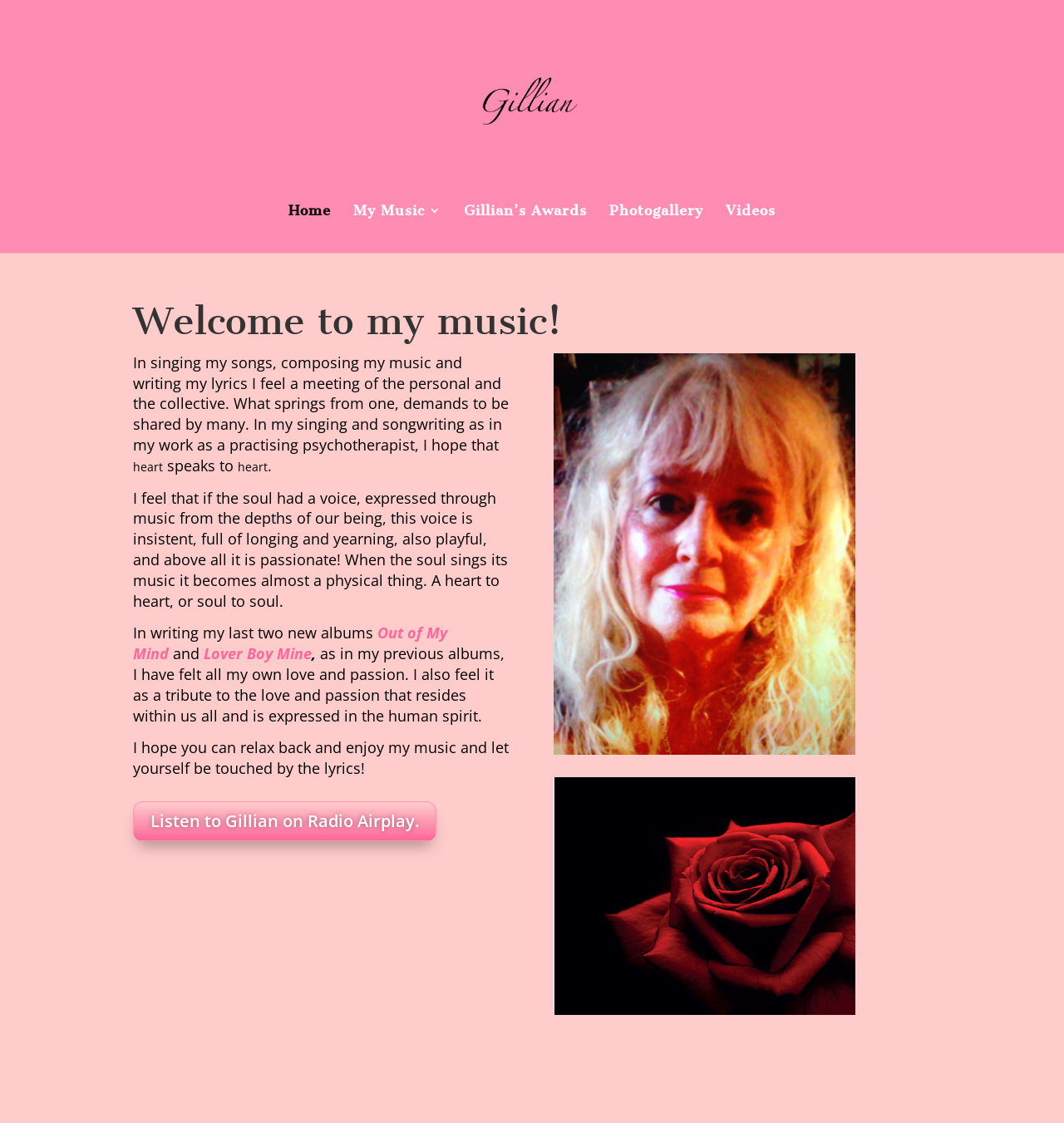Could you specify the bounding box coordinates for the clickable section to complete the following instruction: "Click on the 'Home' link"?

[0.271, 0.182, 0.311, 0.225]